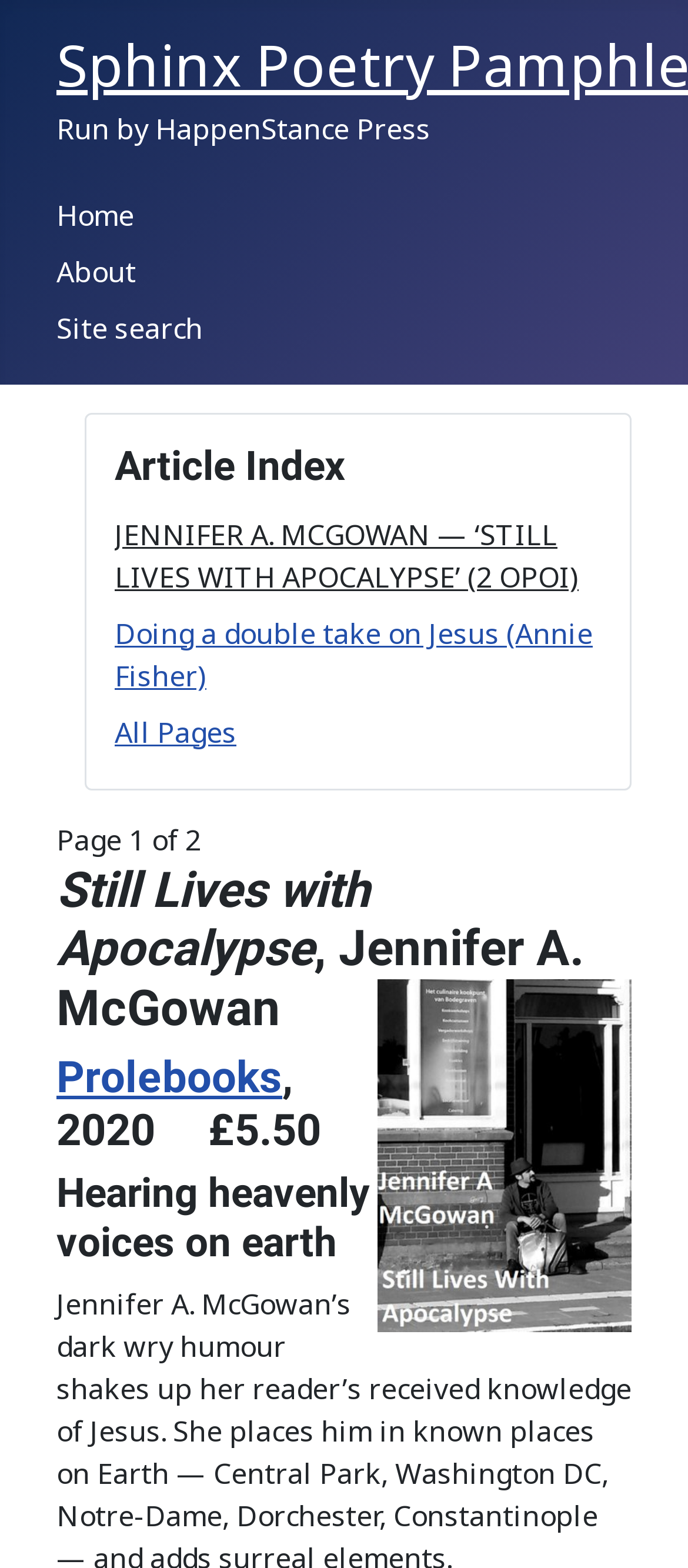How many articles are listed on the current page?
Look at the webpage screenshot and answer the question with a detailed explanation.

I found three links under the 'Article Index' heading, which are 'JENNIFER A. MCGOWAN — ‘STILL LIVES WITH APOCALYPSE’ (2 OPOI)', 'Doing a double take on Jesus (Annie Fisher)', and 'All Pages'. This indicates that there are three articles listed on the current page.